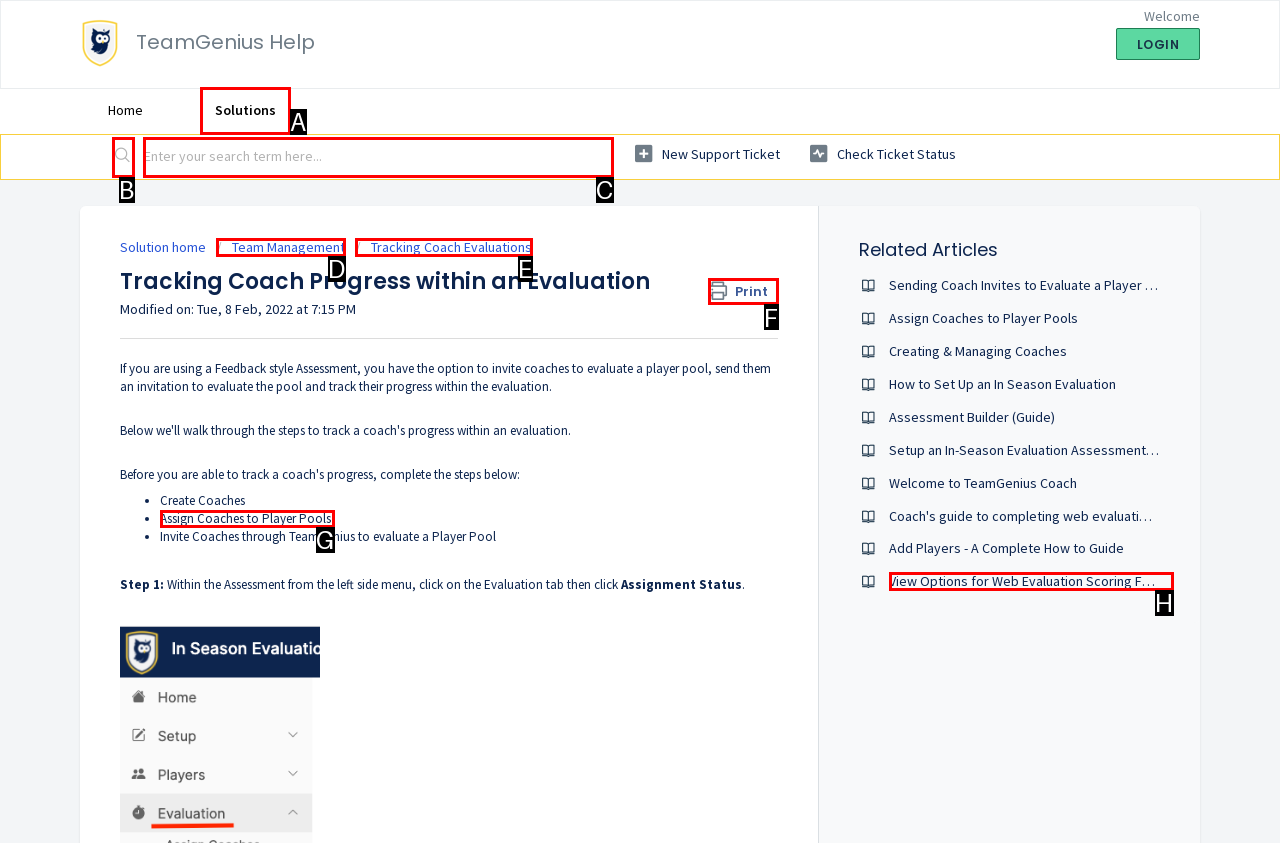Figure out which option to click to perform the following task: Search for something
Provide the letter of the correct option in your response.

C